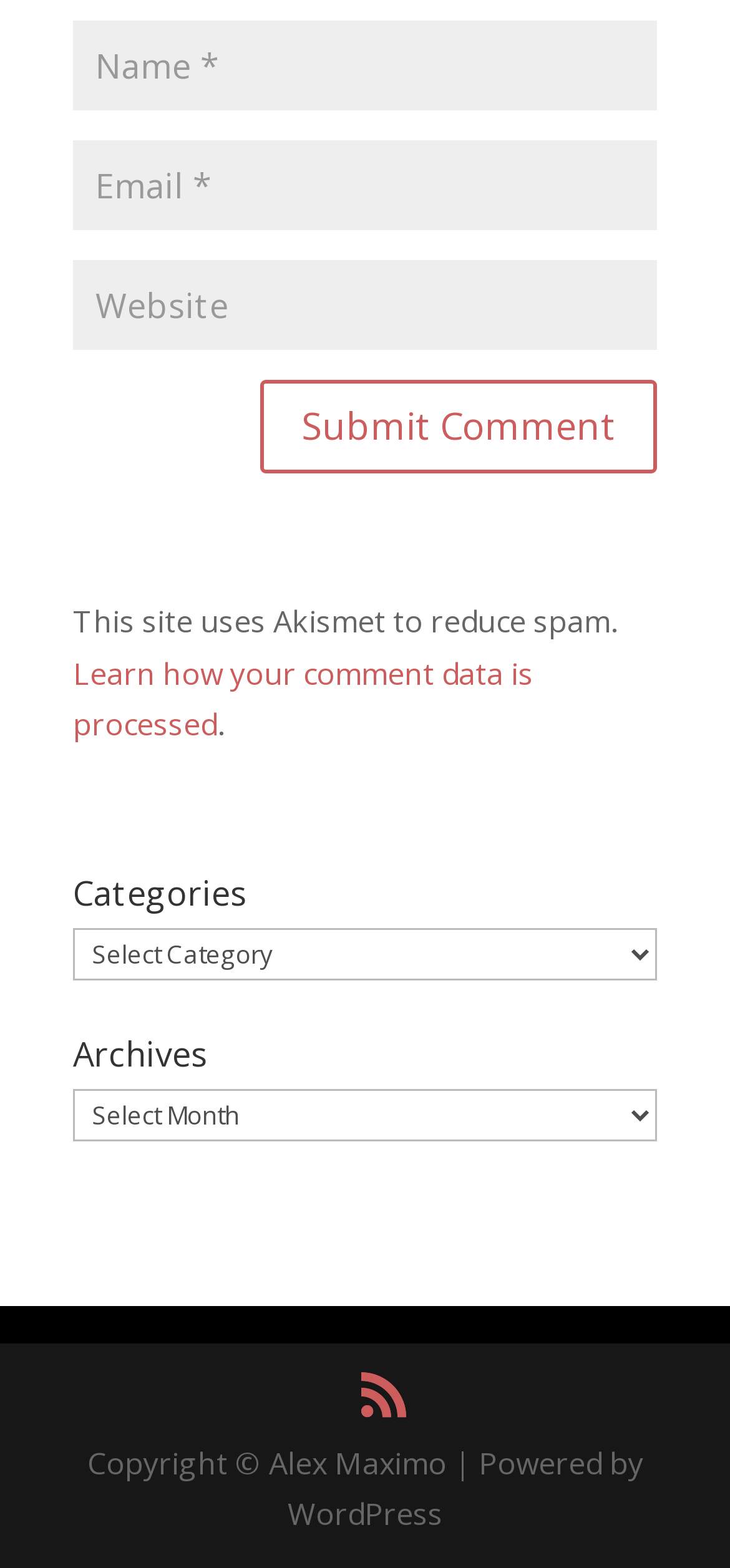Please give a concise answer to this question using a single word or phrase: 
What is the copyright information?

Copyright Alex Maximo